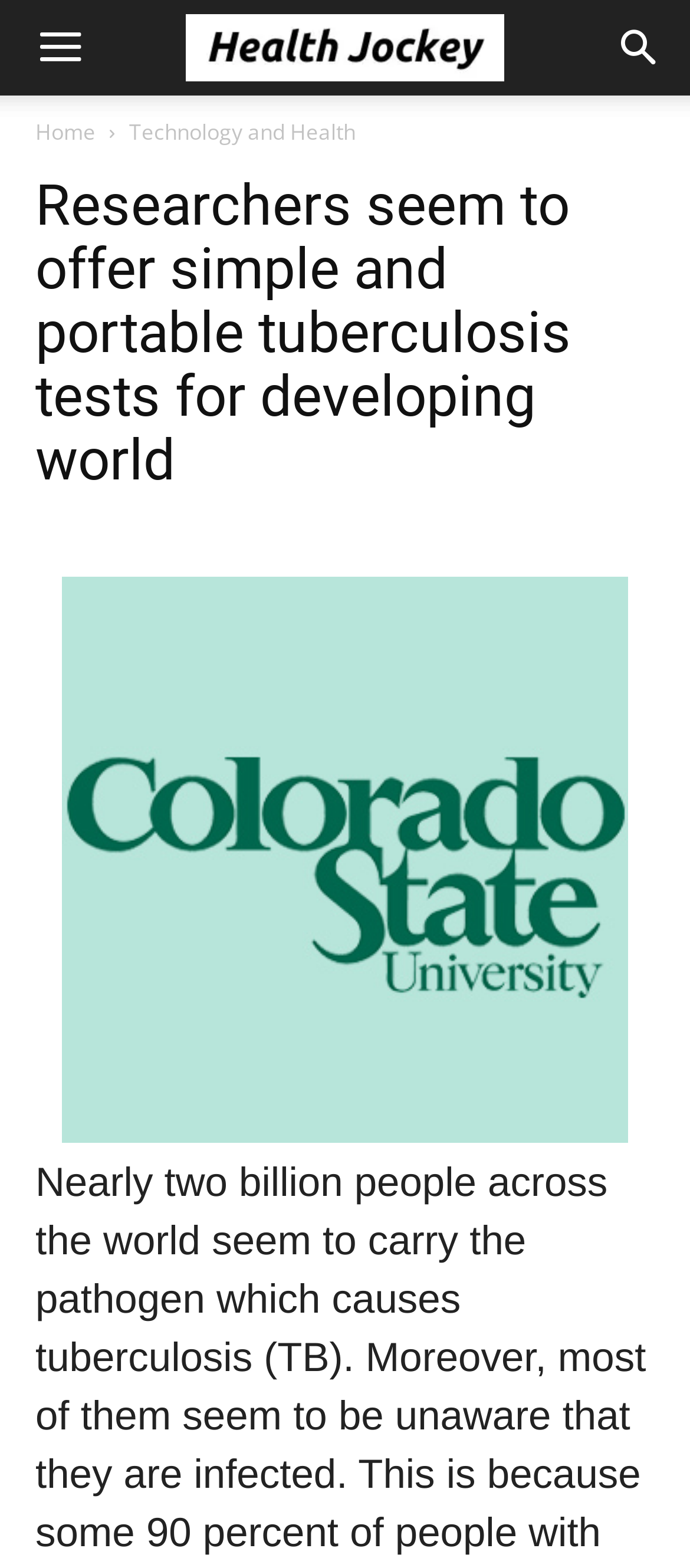Summarize the webpage with a detailed and informative caption.

The webpage appears to be an article about tuberculosis tests, specifically focusing on simple and portable tests for the developing world. 

At the top left of the page, there is a link with an icon, followed by an image of the HealthJockey.com logo. On the top right, there is another link with an icon. 

Below these links, there is a navigation menu with two links: "Home" and "Technology and Health". 

The main content of the page is headed by a title, "Researchers seem to offer simple and portable tuberculosis tests for developing world", which is positioned in the top half of the page. 

To the right of the title, there is an image of the Colorado State University Logo, taking up a significant portion of the page. 

The webpage seems to be discussing the issue of tuberculosis, with nearly two billion people worldwide carrying the pathogen, and most of them being unaware of it.